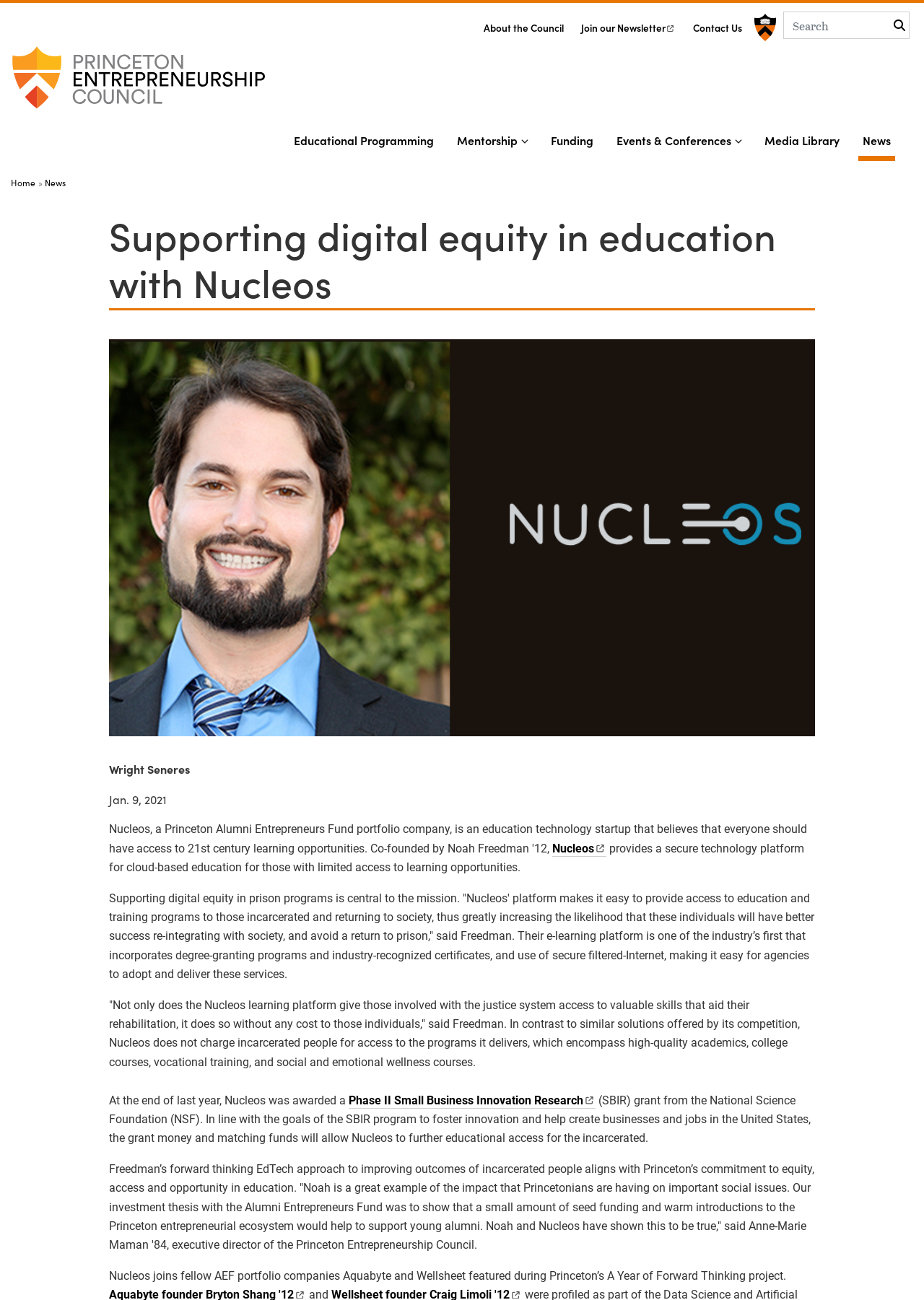Locate and generate the text content of the webpage's heading.

Princeton Entrepreneurship Council